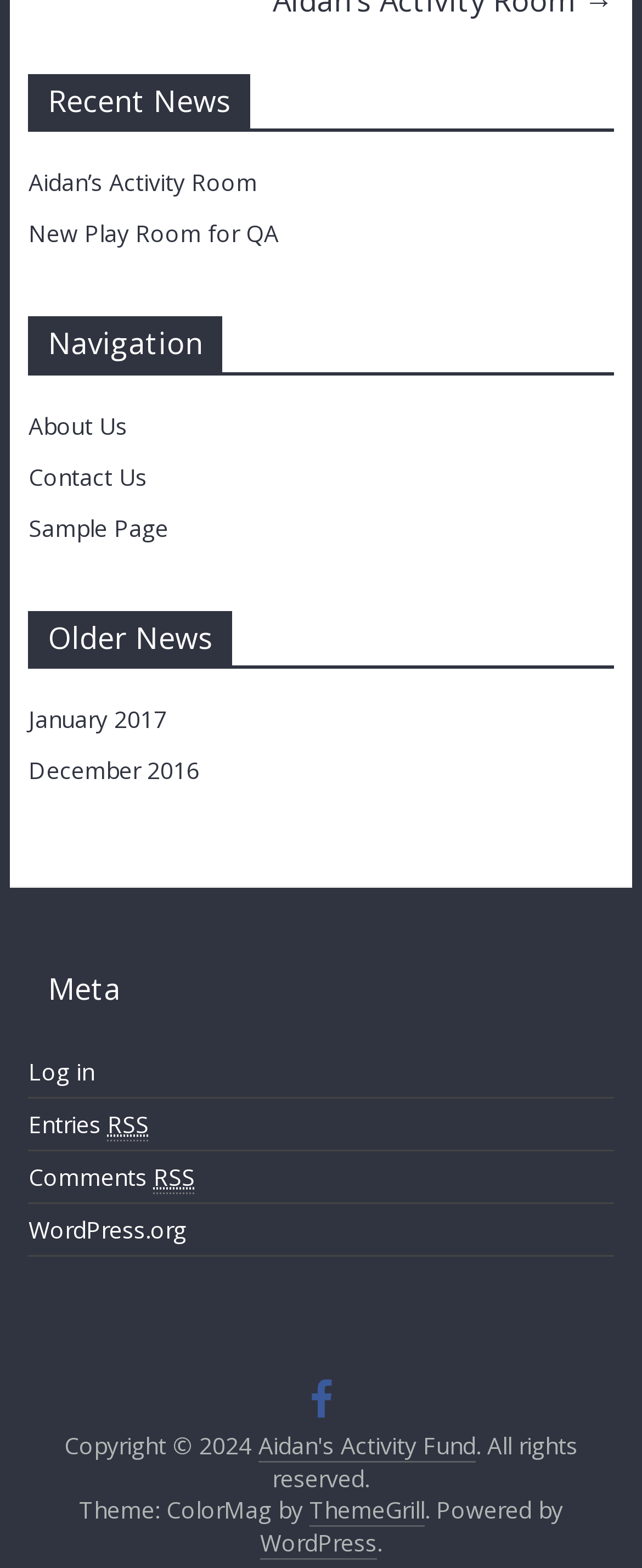Respond to the following question using a concise word or phrase: 
What is the name of the activity room?

Aidan's Activity Room